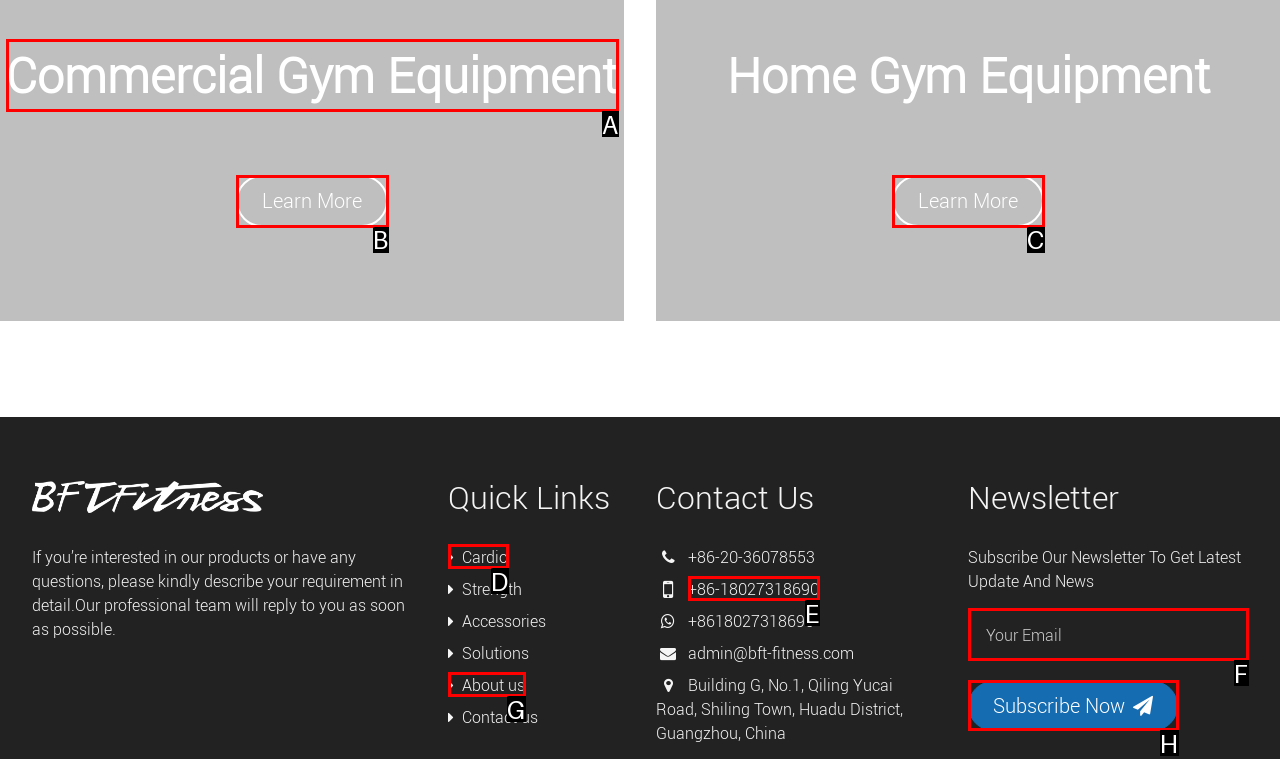Tell me which one HTML element you should click to complete the following task: Learn more about Commercial Gym Equipment
Answer with the option's letter from the given choices directly.

A